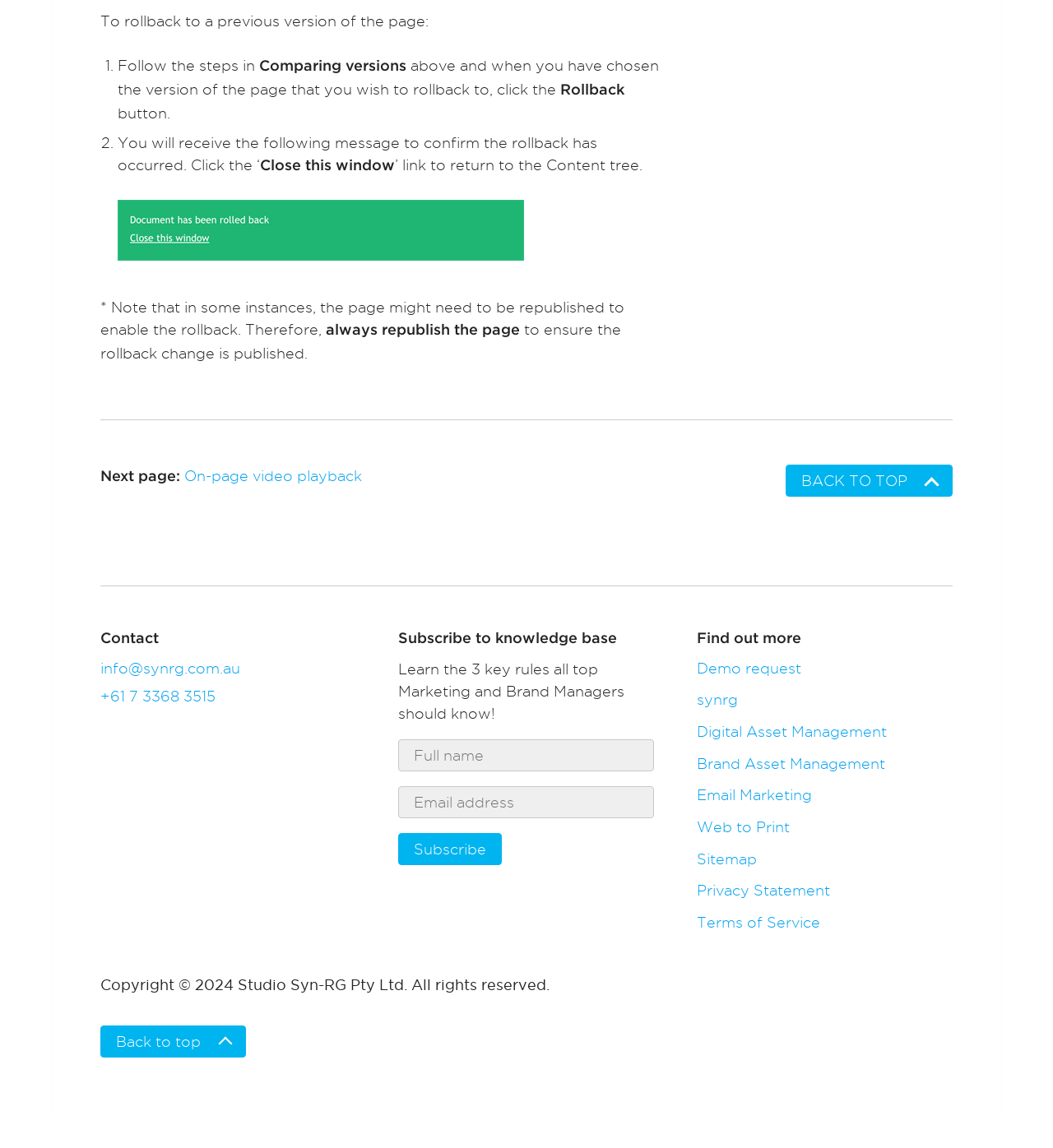Specify the bounding box coordinates for the region that must be clicked to perform the given instruction: "Enter full name in the textbox".

[0.378, 0.644, 0.621, 0.672]